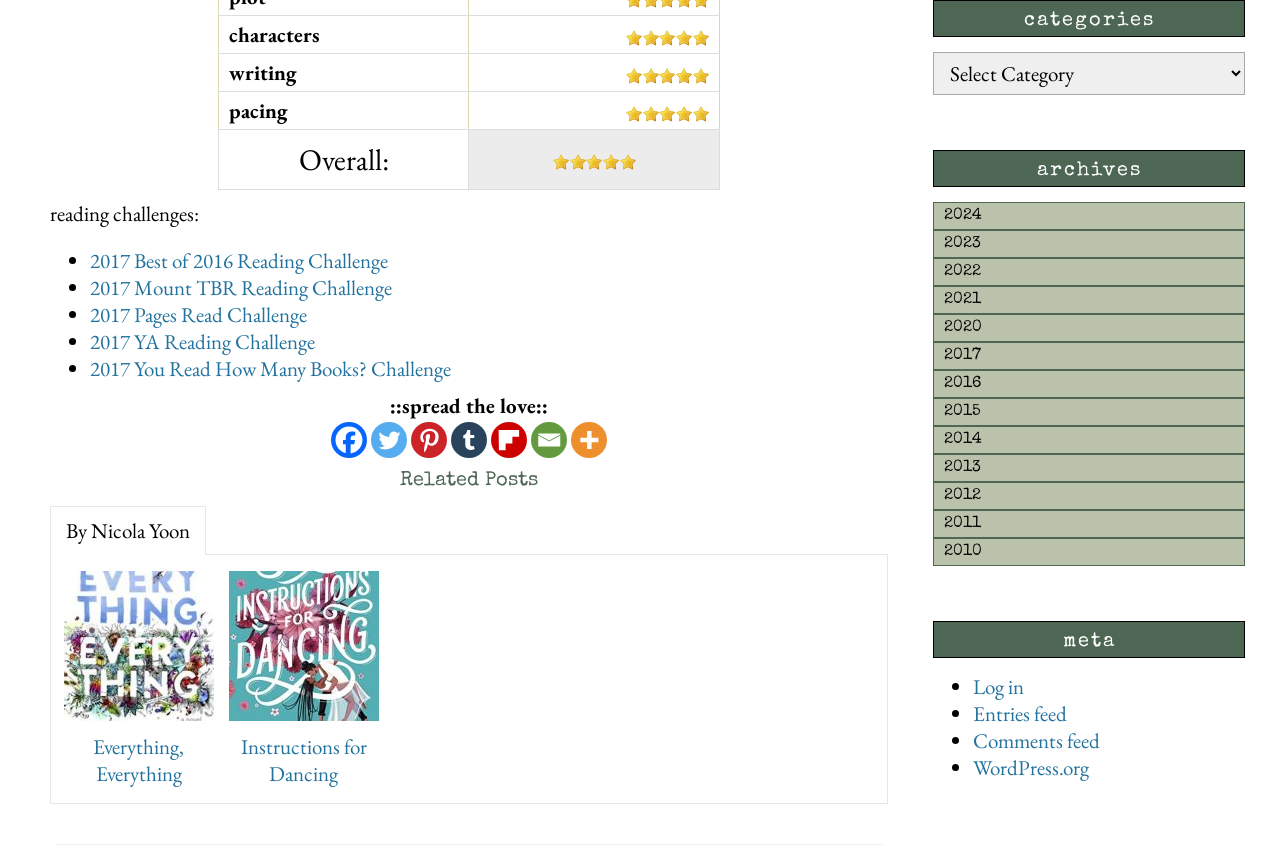Indicate the bounding box coordinates of the element that must be clicked to execute the instruction: "log in". The coordinates should be given as four float numbers between 0 and 1, i.e., [left, top, right, bottom].

[0.76, 0.785, 0.8, 0.816]